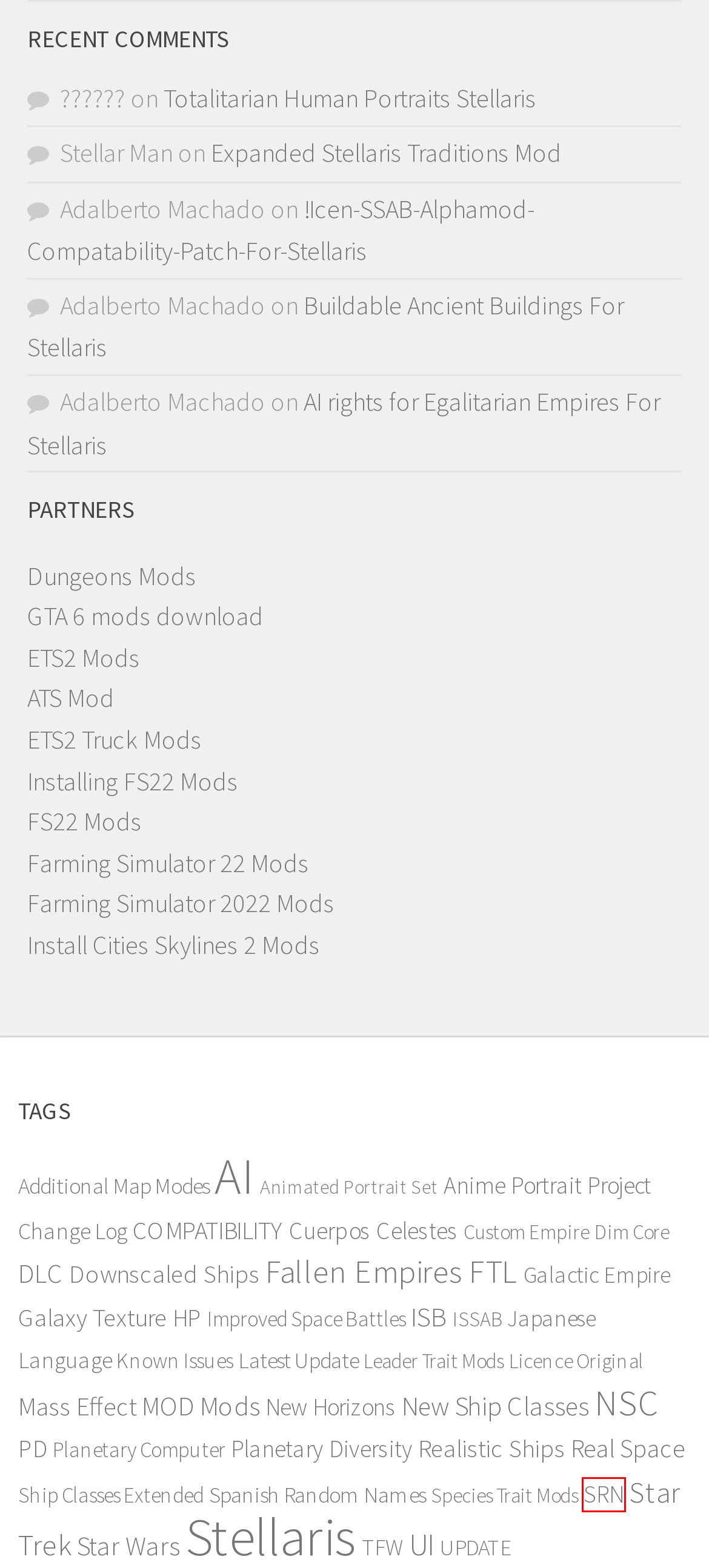You are given a screenshot of a webpage within which there is a red rectangle bounding box. Please choose the best webpage description that matches the new webpage after clicking the selected element in the bounding box. Here are the options:
A. Known Issues Stellaris mods download | New Stellaris mods
B. Euro Truck Simulator 2 Mods - ETS2 / ATS Mods
C. American Truck Simulator Mods | ATS Mods Download
D. Custom Empire Stellaris mods download | New Stellaris mods
E. Realistic Ships Stellaris mods download | New Stellaris mods
F. New Ship Classes Stellaris mods download | New Stellaris mods
G. Japanese Language Stellaris mods download | New Stellaris mods
H. SRN Stellaris mods download | New Stellaris mods

H